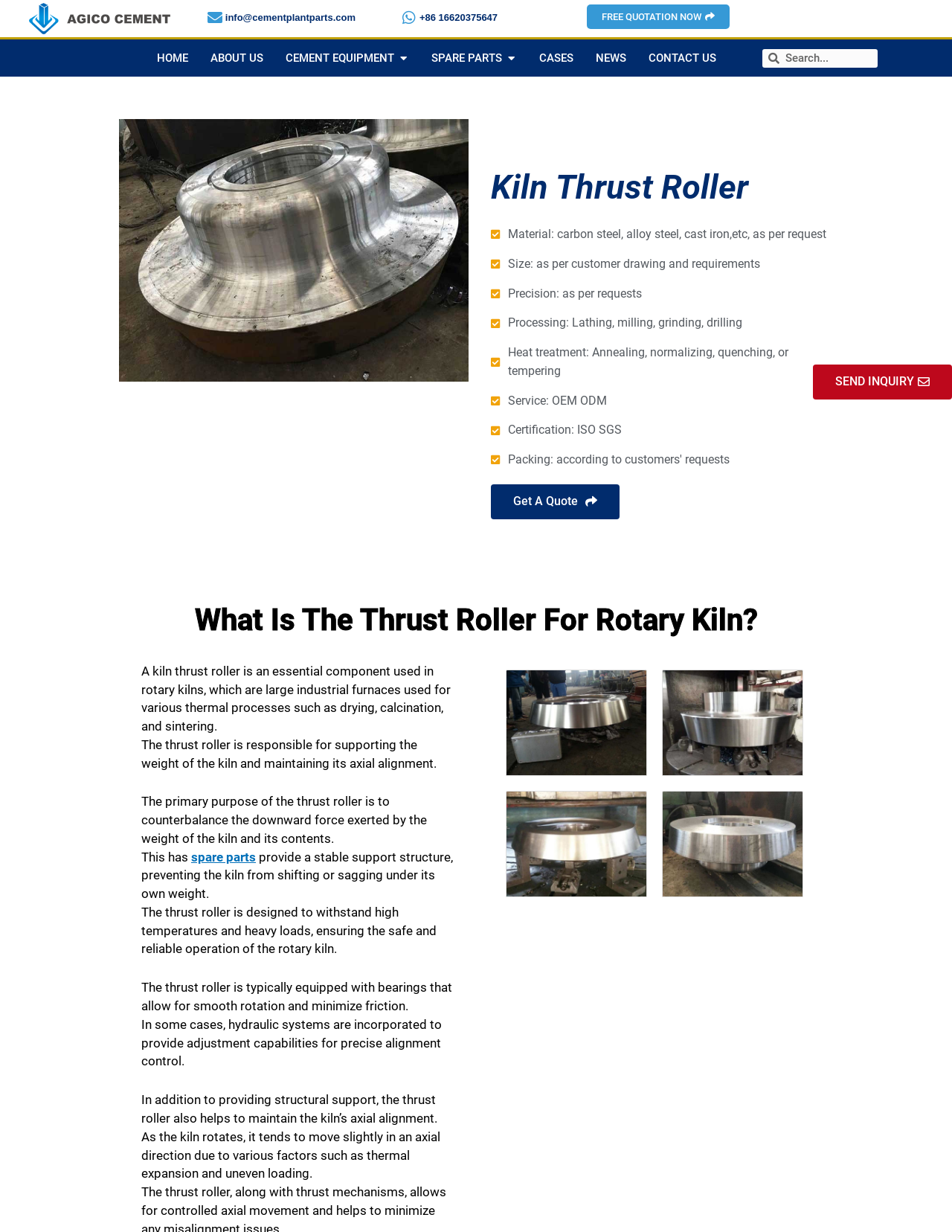What is the primary purpose of the thrust roller?
Using the image, elaborate on the answer with as much detail as possible.

The primary purpose of the thrust roller is to counterbalance the downward force exerted by the weight of the kiln and its contents, as stated in the webpage content.